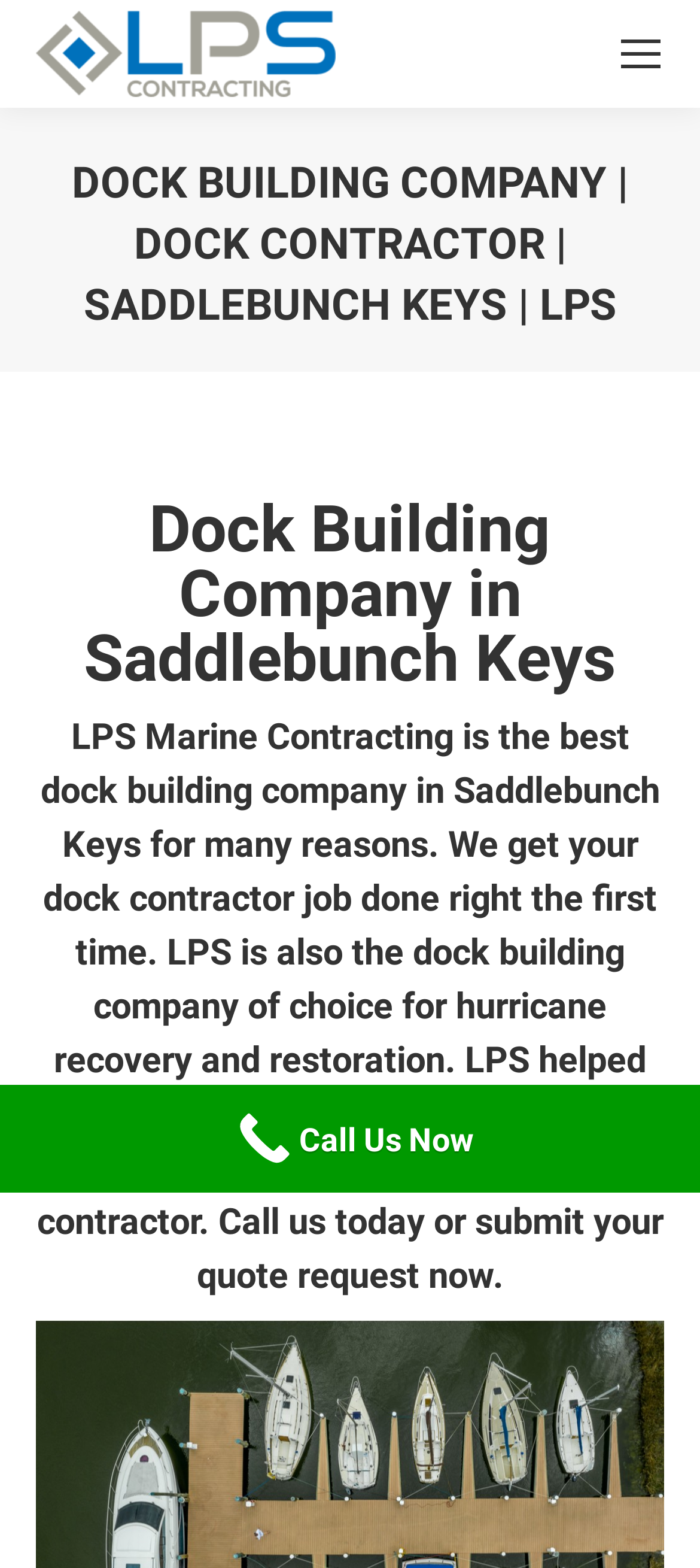Please provide a detailed answer to the question below by examining the image:
What is the company's specialty?

The company's specialty can be inferred from the heading element with the text 'LPS Marine Contracting is the best dock building company in Saddlebunch Keys for many reasons. We get your dock contractor job done right the first time. LPS is also the dock building company of choice for hurricane recovery and restoration.' This text suggests that the company specializes in dock building and hurricane recovery and restoration.